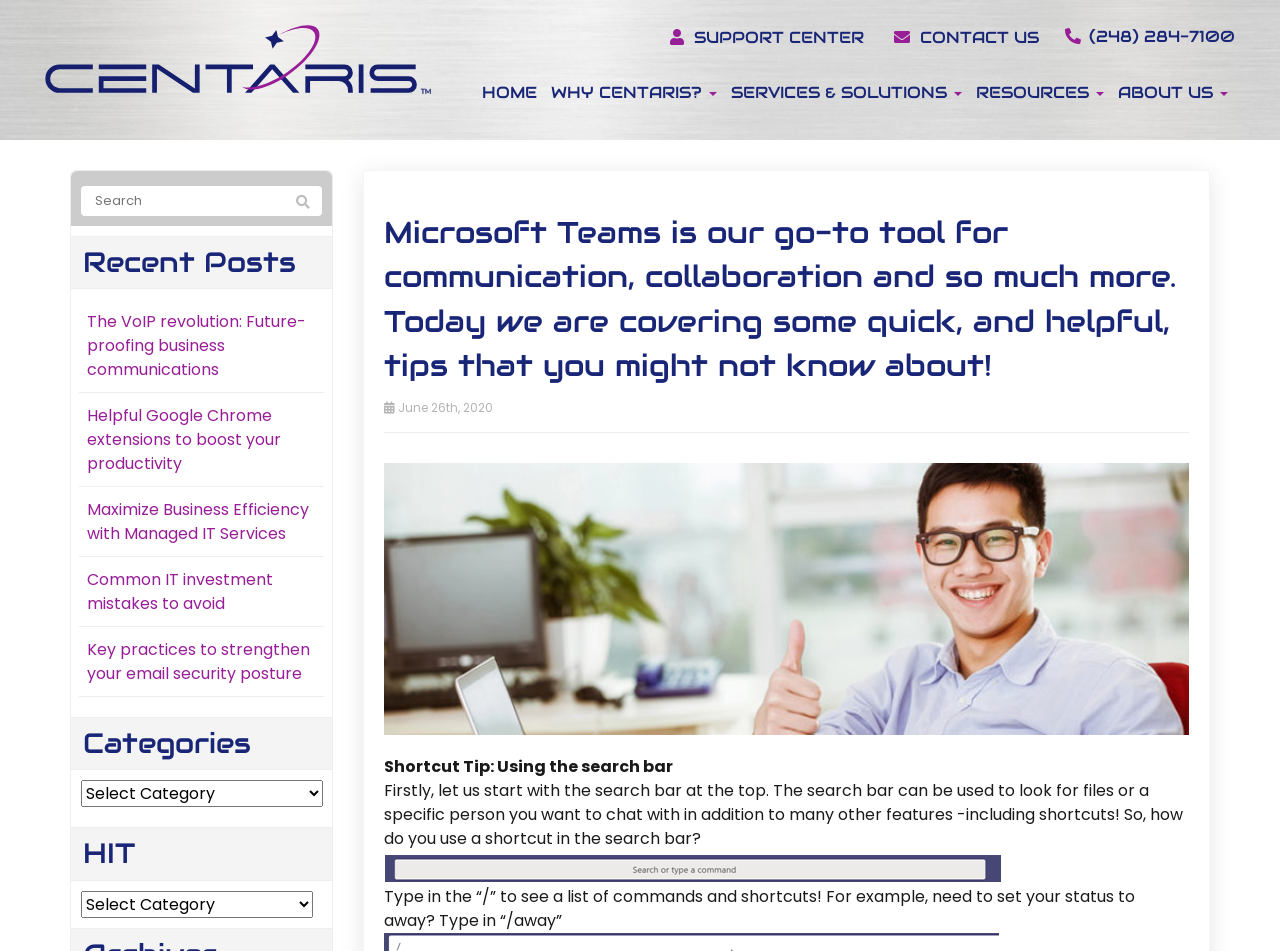Identify the coordinates of the bounding box for the element that must be clicked to accomplish the instruction: "Search for a file or person".

[0.063, 0.196, 0.251, 0.227]